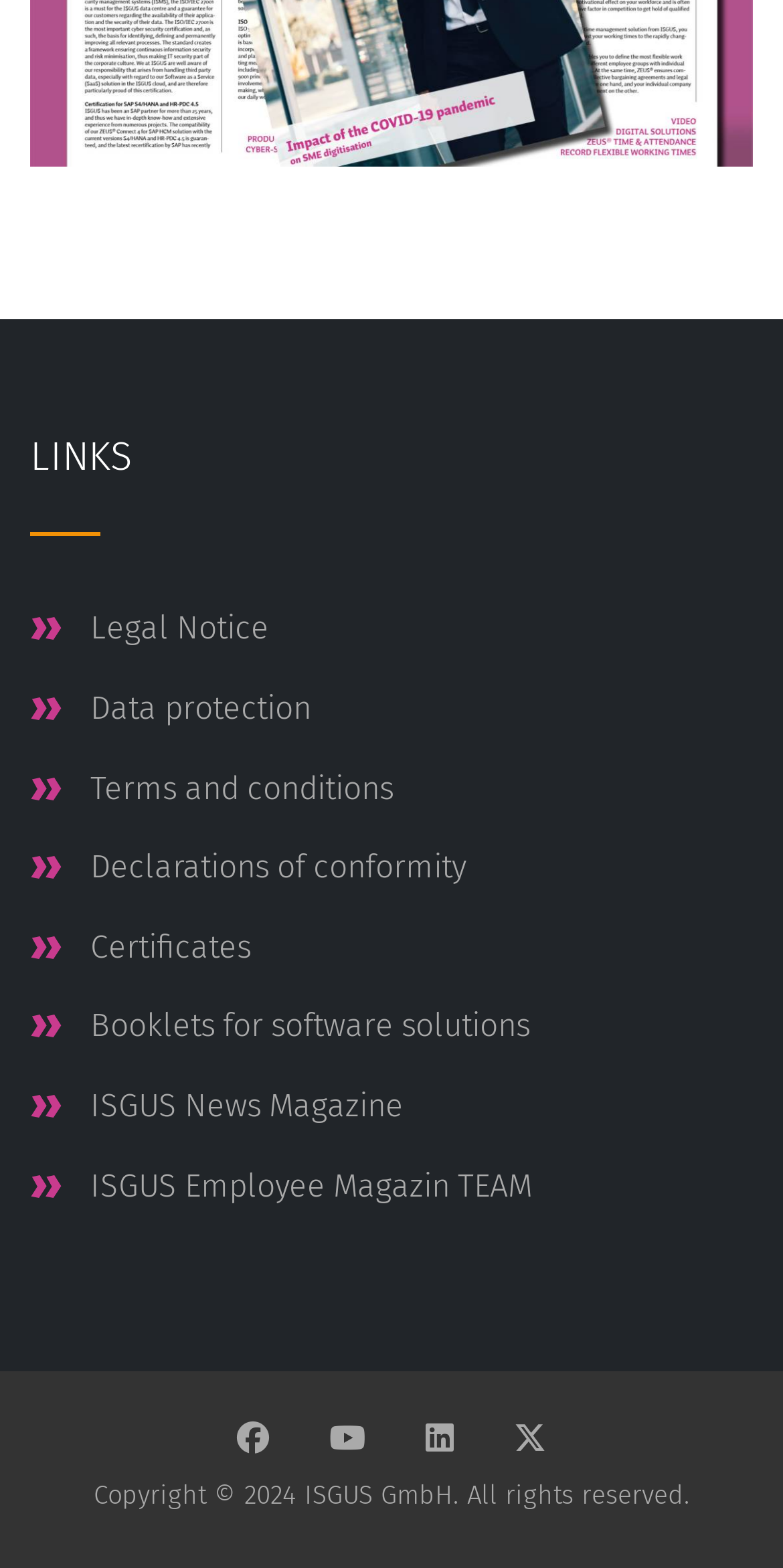What is the purpose of the links section?
Please use the image to provide an in-depth answer to the question.

The links section is located at the top of the webpage, and it contains several links to important resources such as Legal Notice, Data protection, Terms and conditions, and more. The purpose of this section is to provide users with quick access to these resources.